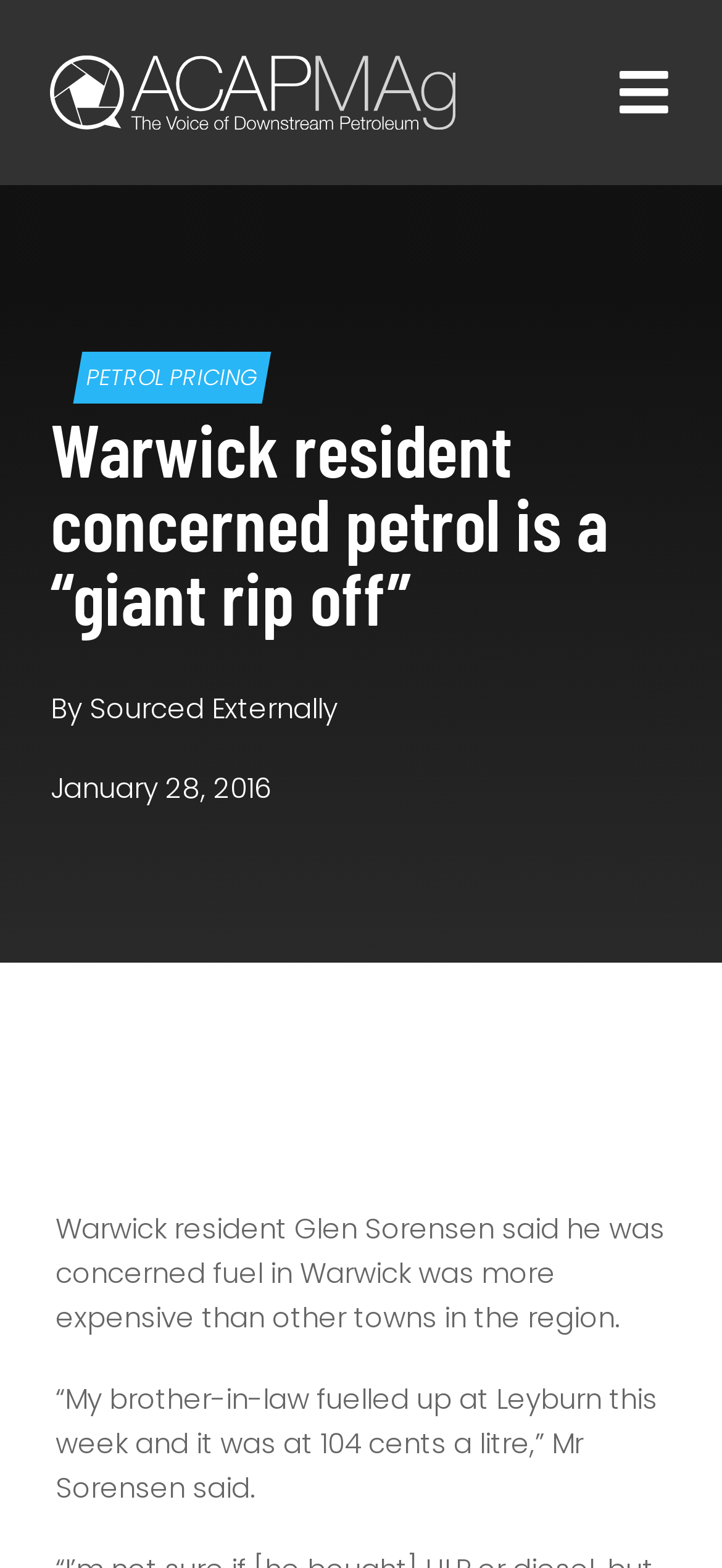Provide a short answer to the following question with just one word or phrase: What is the navigation menu button icon?

 